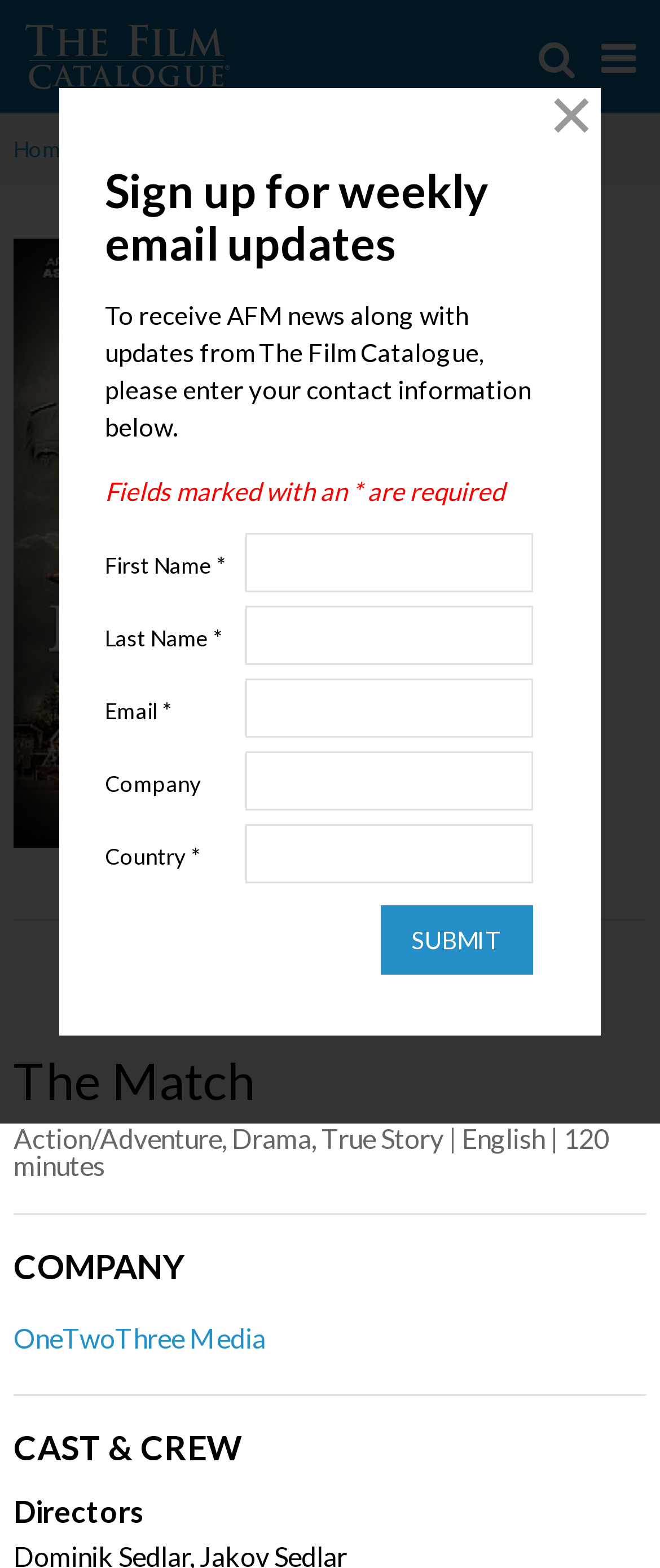Return the bounding box coordinates of the UI element that corresponds to this description: "alt="The Film Catalogue"". The coordinates must be given as four float numbers in the range of 0 and 1, [left, top, right, bottom].

[0.038, 0.044, 0.349, 0.065]